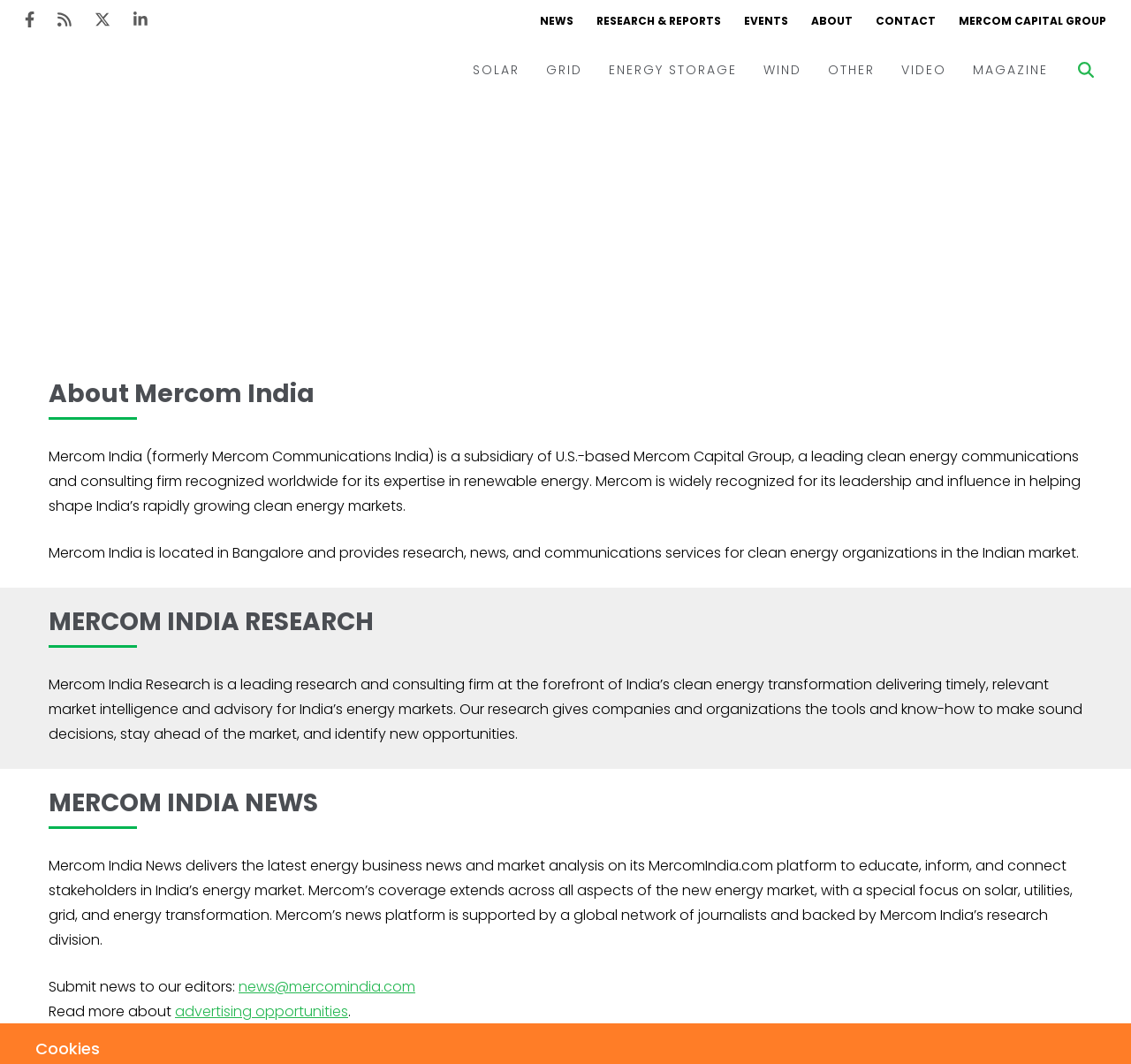What is the topic of the news section on this webpage?
Look at the screenshot and respond with a single word or phrase.

Energy business news